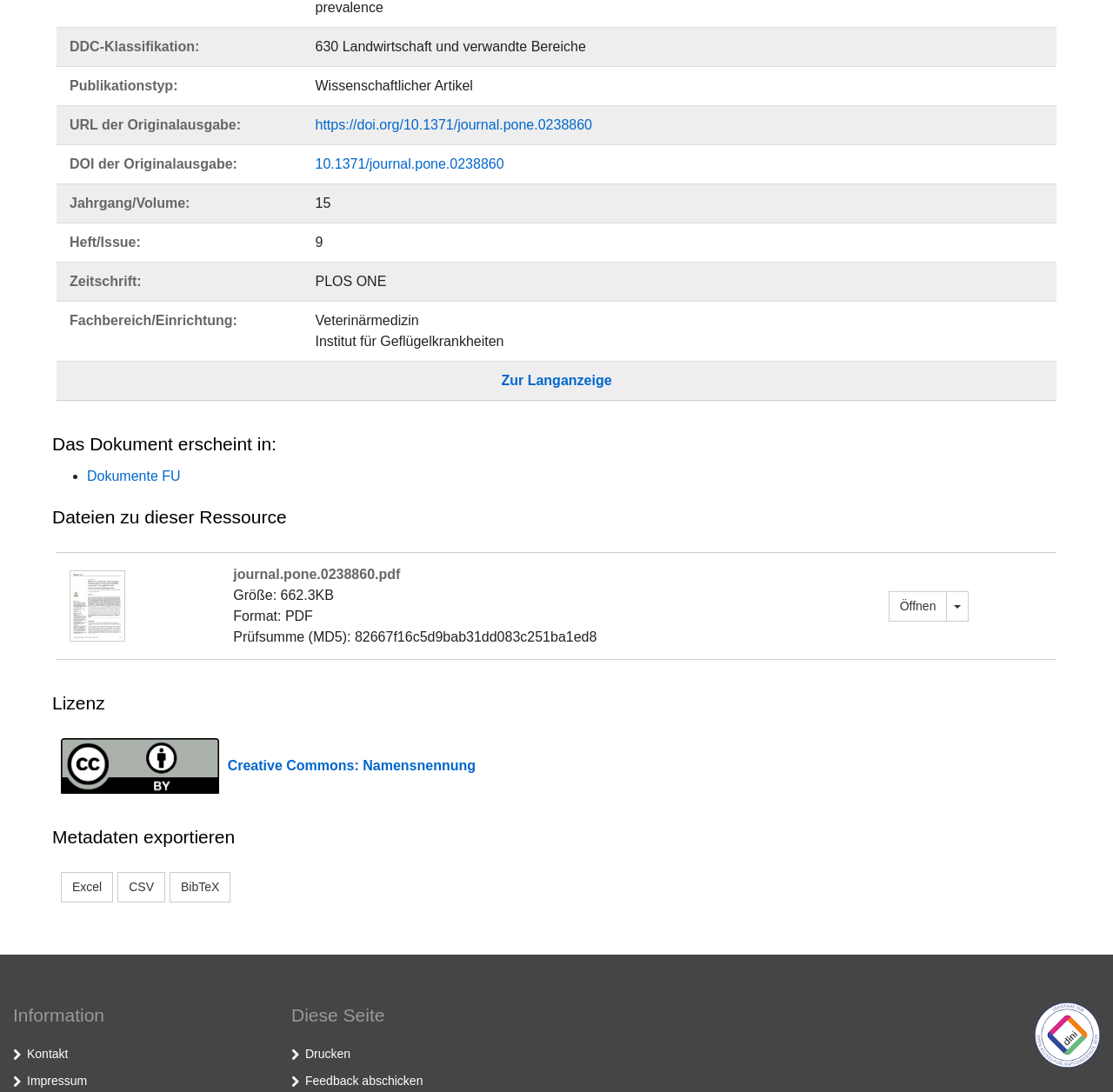Pinpoint the bounding box coordinates of the clickable area needed to execute the instruction: "Open the original article". The coordinates should be specified as four float numbers between 0 and 1, i.e., [left, top, right, bottom].

[0.283, 0.107, 0.532, 0.121]